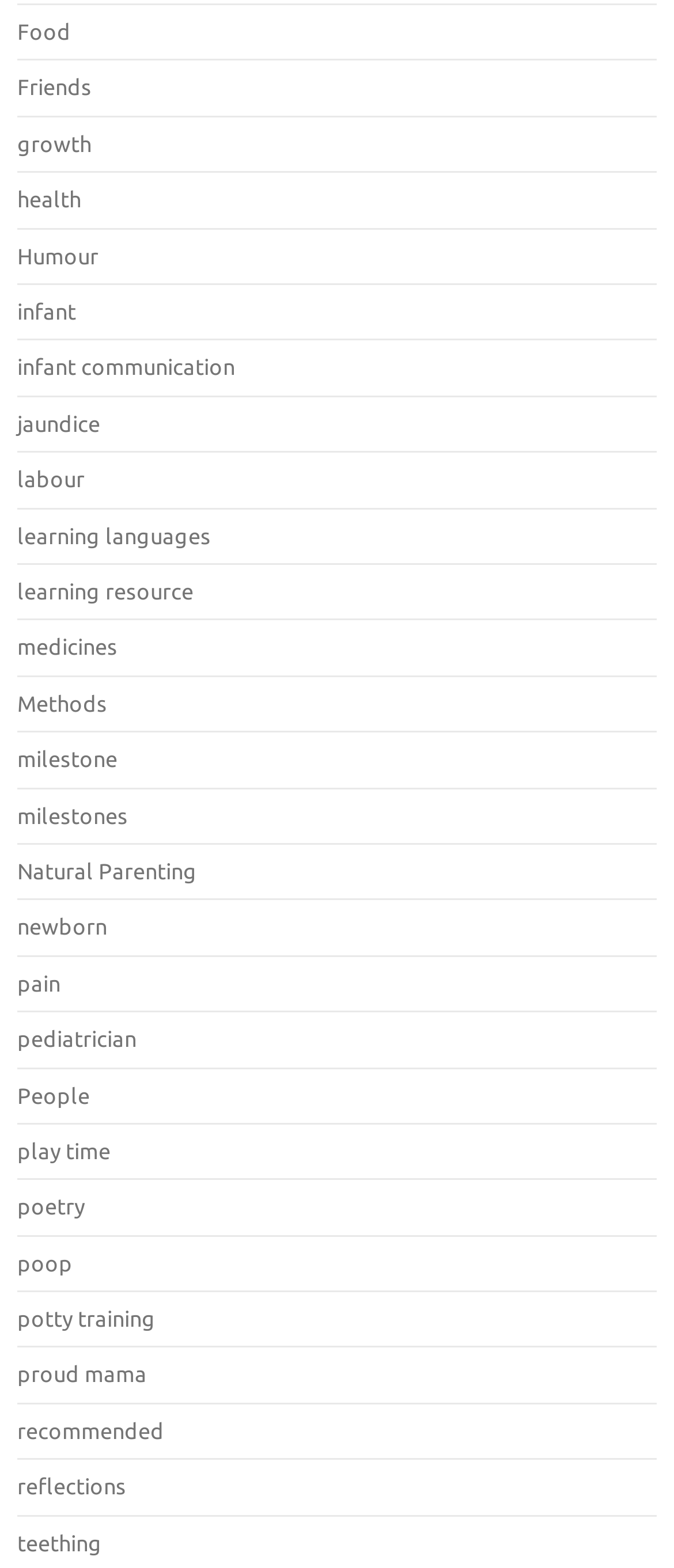Determine the bounding box coordinates of the region I should click to achieve the following instruction: "Explore the 'teething' topic". Ensure the bounding box coordinates are four float numbers between 0 and 1, i.e., [left, top, right, bottom].

[0.026, 0.976, 0.151, 0.991]